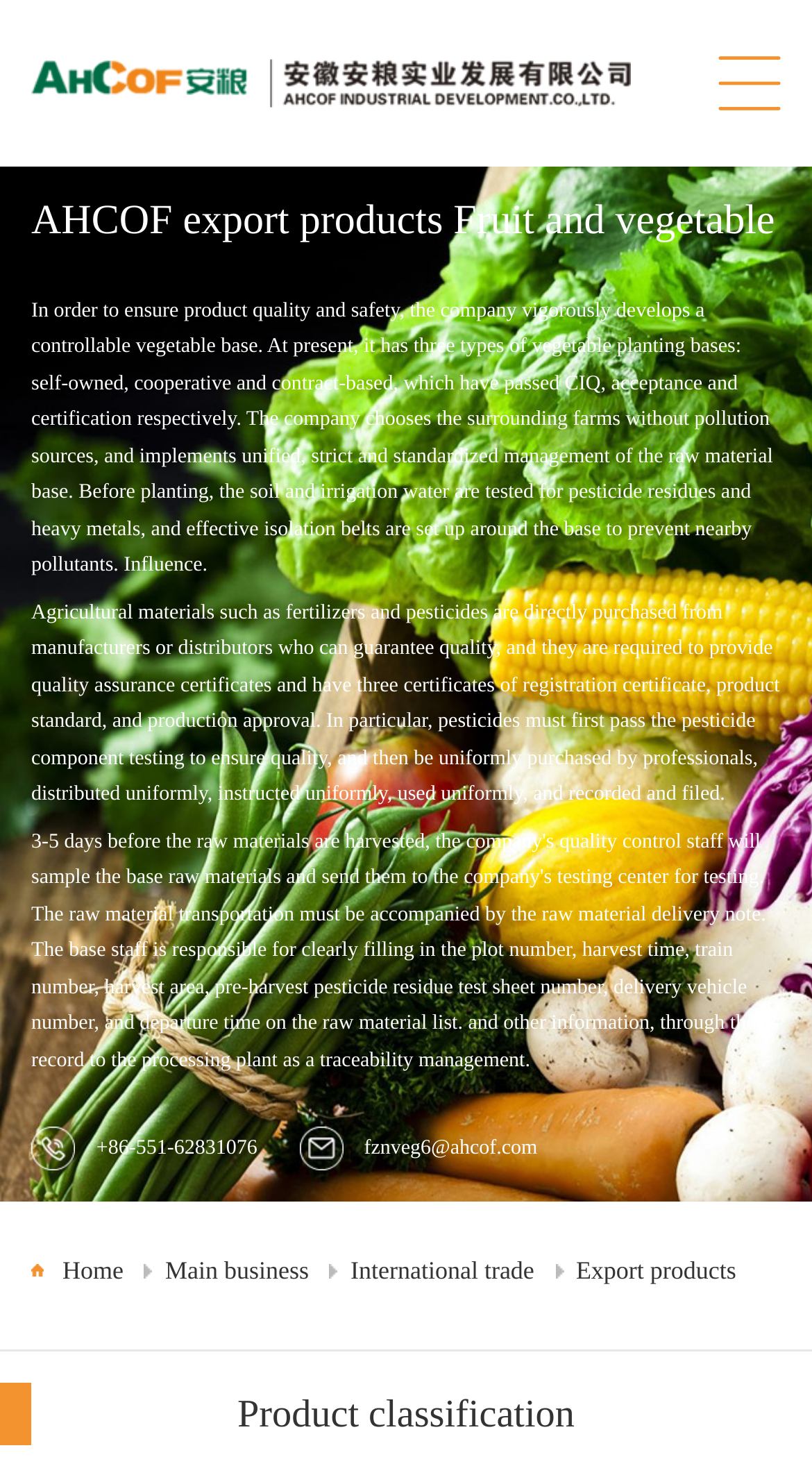Create an elaborate caption for the webpage.

The webpage is about AHCOF Industrial Development Co., Ltd., an industrial development company. At the top left corner, there is a logo of the company, which is an image linked to the company's homepage. On the top right corner, there is a menu icon, also an image, which is linked to the menu page.

Below the logo, there is a heading that reads "AHCOF export products Fruit and vegetable". Underneath this heading, there are two paragraphs of text that describe the company's efforts to ensure product quality and safety, including the development of controllable vegetable bases and the implementation of strict management of raw material bases.

On the bottom left corner, there is a phone icon, an image, with the company's phone number "+86-551-62831076" written next to it. To the right of the phone icon, there is another phone icon with the company's email address "fznveg6@ahcof.com" written next to it.

At the bottom of the page, there are four links: "Home", "Main business", "International trade", and "Export products", which are likely the main navigation links of the website. Above these links, there is a heading that reads "Product classification", and another heading below it, although the text is empty.

Overall, the webpage appears to be a company profile page, providing information about the company's products and business practices.